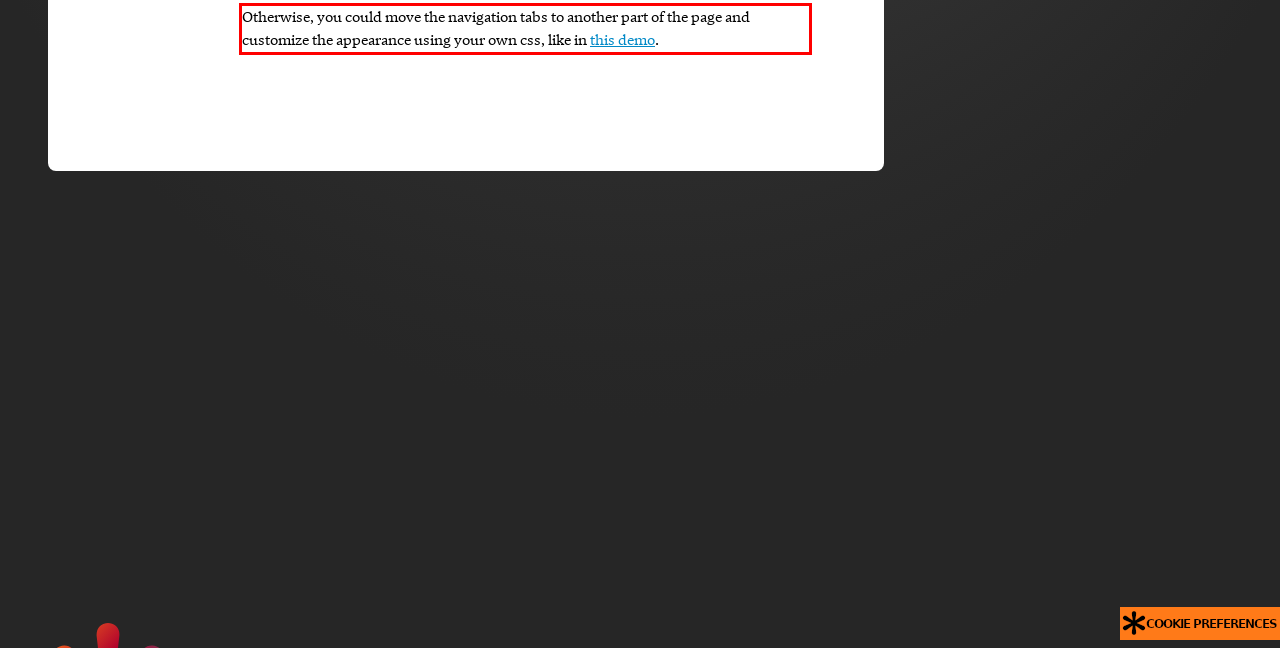Please examine the webpage screenshot containing a red bounding box and use OCR to recognize and output the text inside the red bounding box.

Otherwise, you could move the navigation tabs to another part of the page and customize the appearance using your own css, like in this demo.